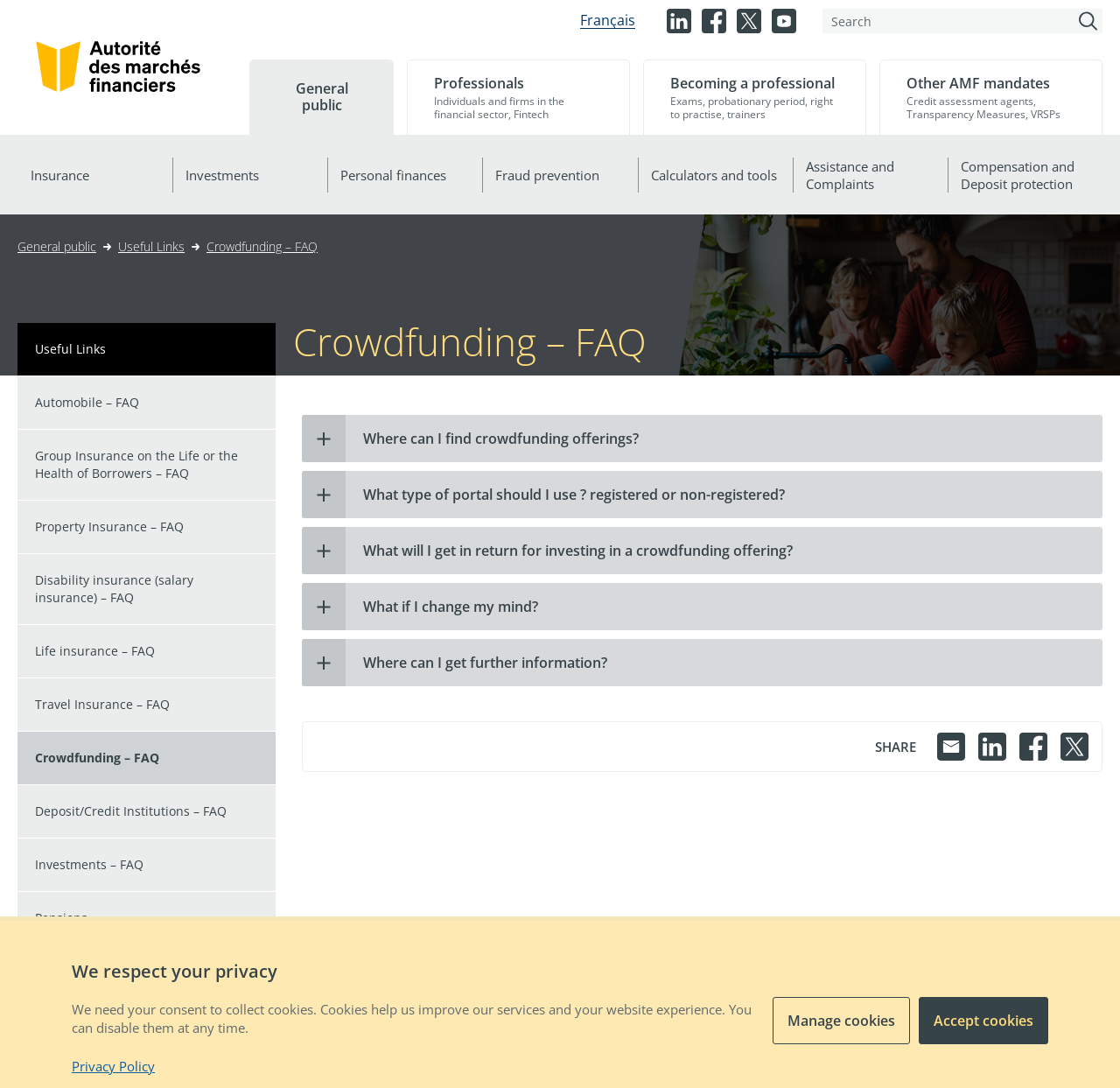Reply to the question with a single word or phrase:
What is the current section of the webpage?

General public